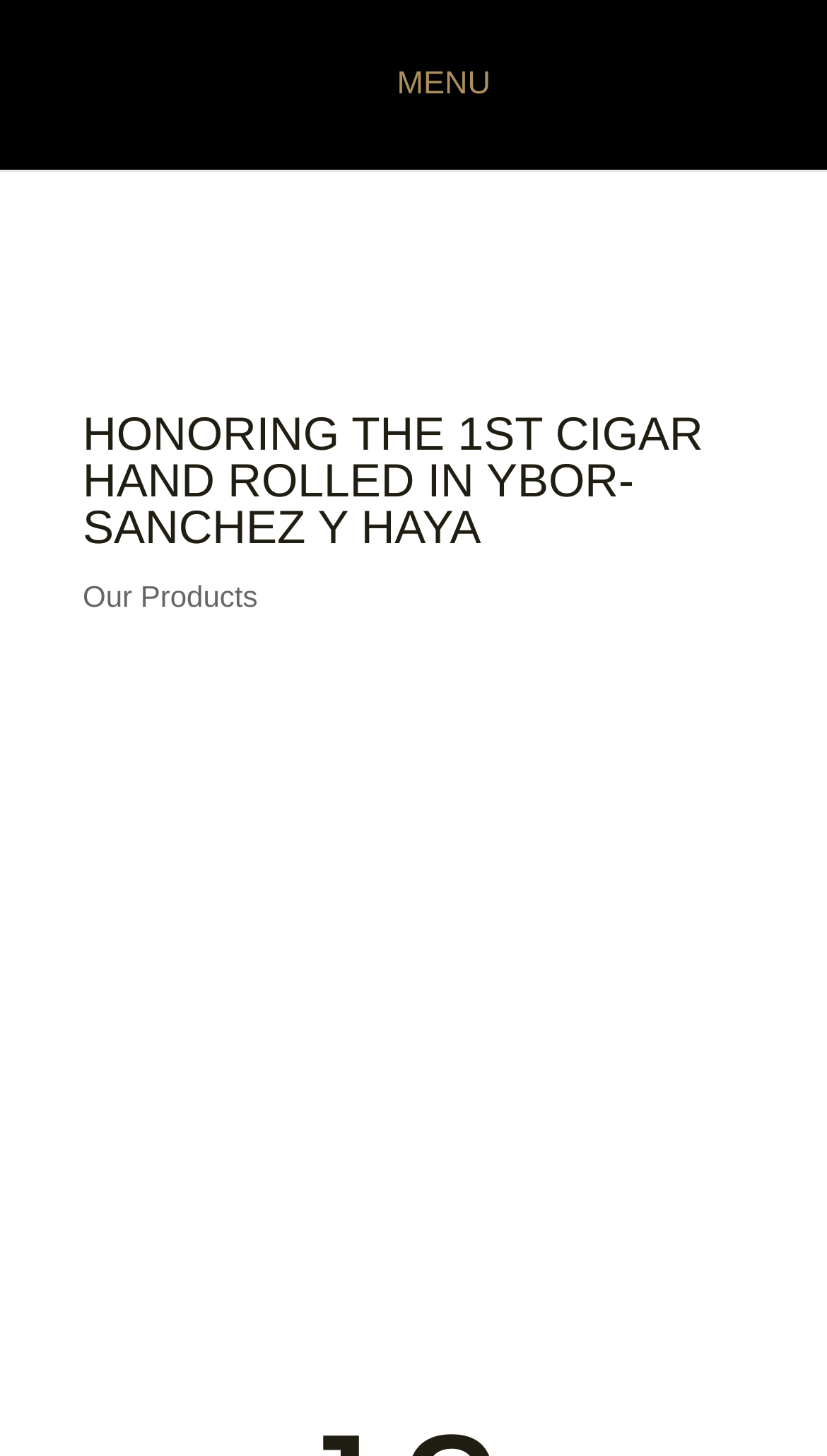What is the purpose of the 'Toggle Menu' button?
Can you provide a detailed and comprehensive answer to the question?

The 'Toggle Menu' button has a control relationship with the 'ubermenu-main-279-primary-menu-2' element, which implies that clicking the button will show or hide the menu. This is a common pattern in web design, where a toggle button is used to control the visibility of a menu or other content.